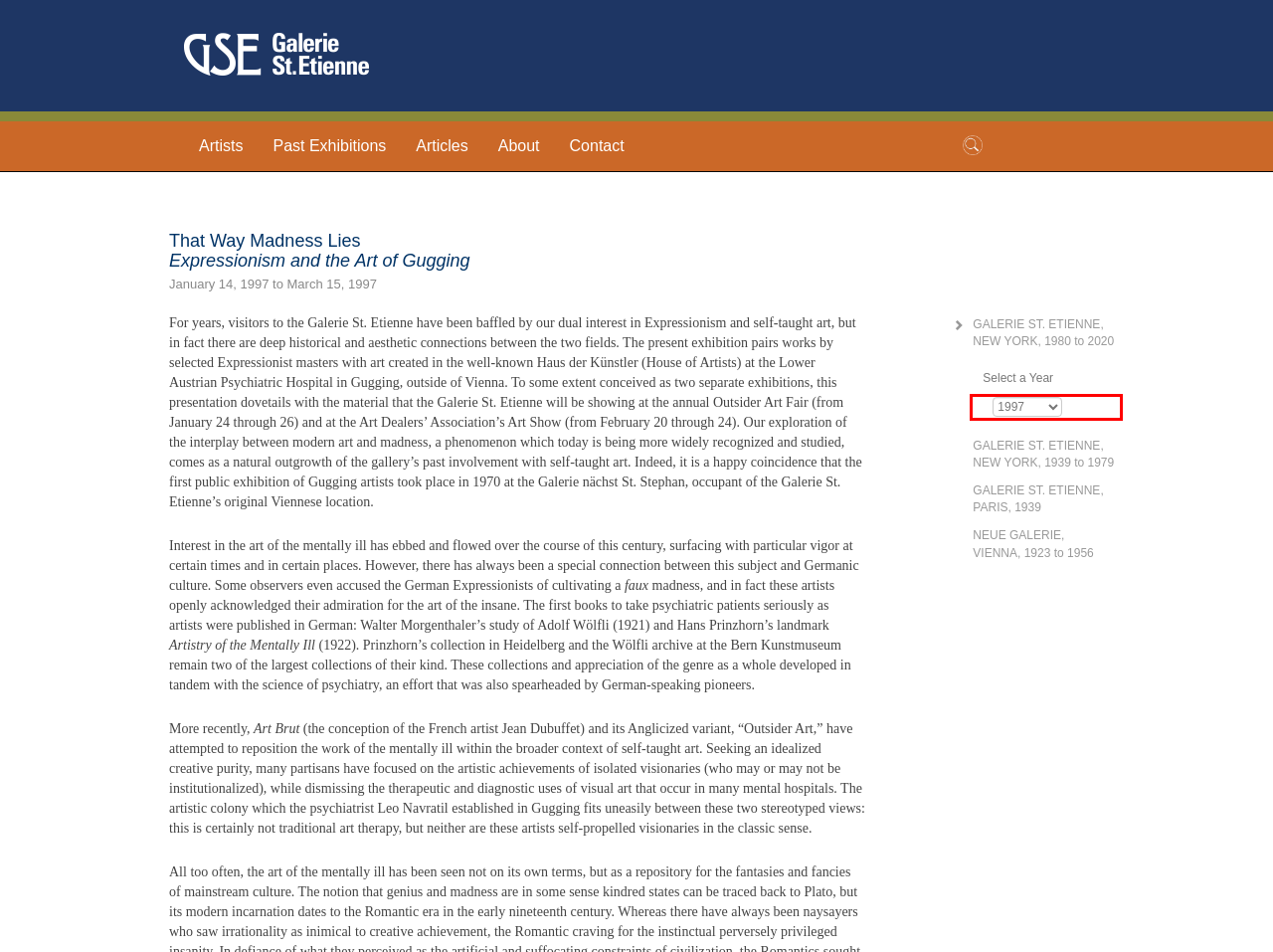Identify the text within the red bounding box on the webpage screenshot and generate the extracted text content.

---- 2020 2019 2018 2017 2016 2015 2014 2013 2012 2011 2010 2009 2008 2007 2006 2005 2004 2003 2002 2001 2000 1999 1998 1997 1996 1995 1994 1993 1992 1991 1990 1989 1988 1987 1986 1985 1984 1983 1982 1981 1980